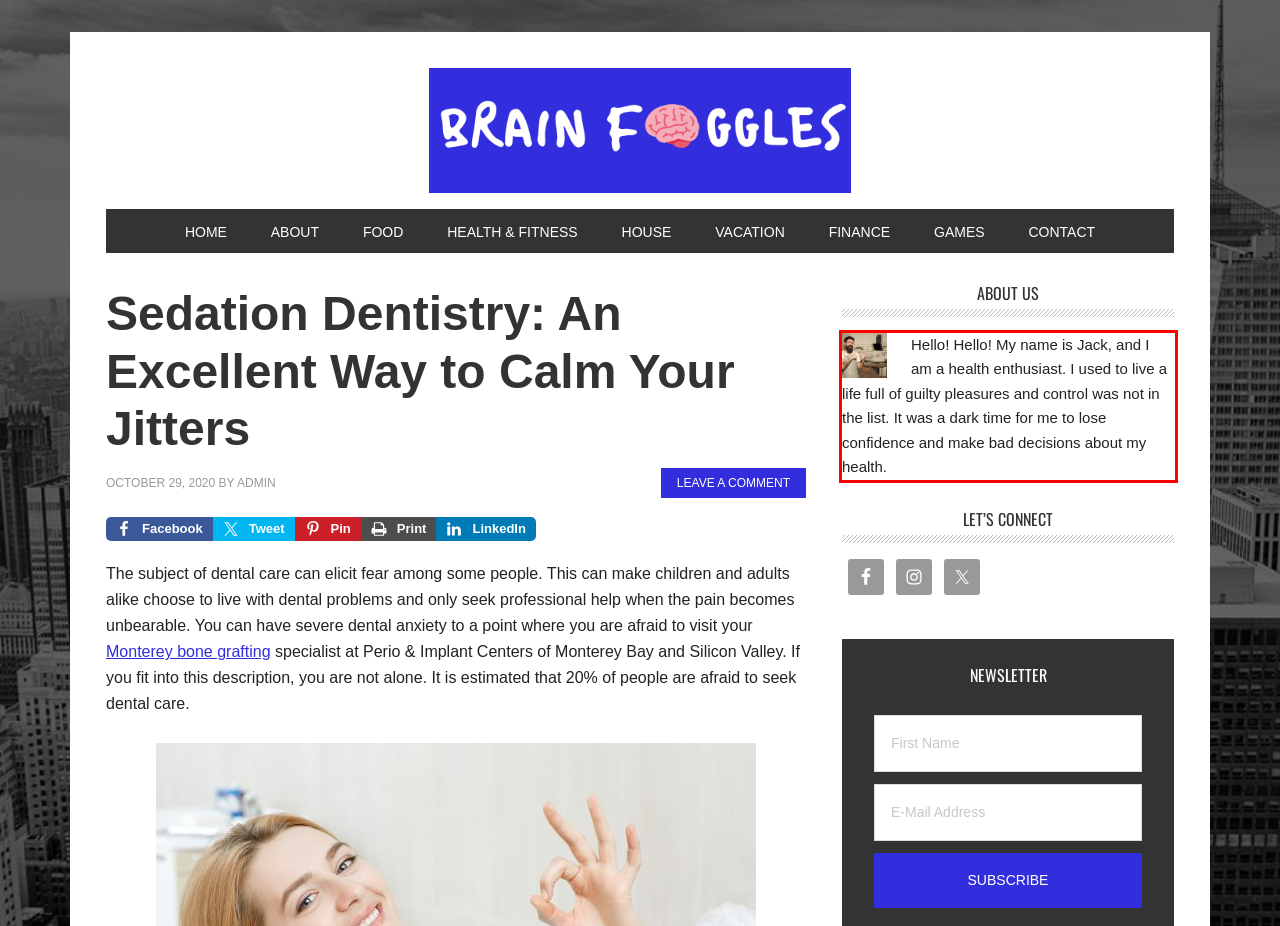Given a webpage screenshot, identify the text inside the red bounding box using OCR and extract it.

Hello! Hello! My name is Jack, and I am a health enthusiast. I used to live a life full of guilty pleasures and control was not in the list. It was a dark time for me to lose confidence and make bad decisions about my health.